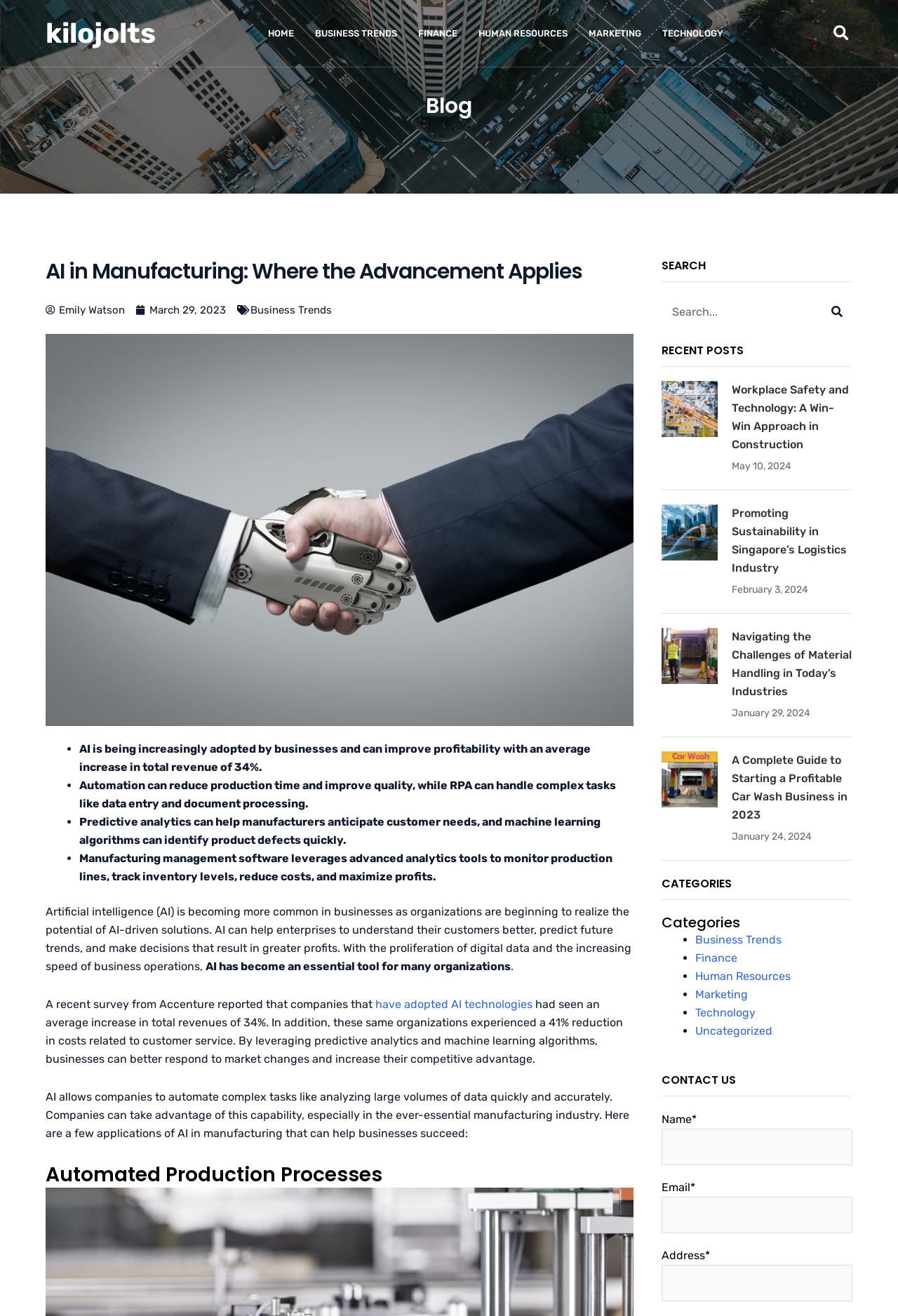Please identify the bounding box coordinates of the region to click in order to complete the task: "Fill in the Name field". The coordinates must be four float numbers between 0 and 1, specified as [left, top, right, bottom].

[0.736, 0.845, 0.775, 0.856]